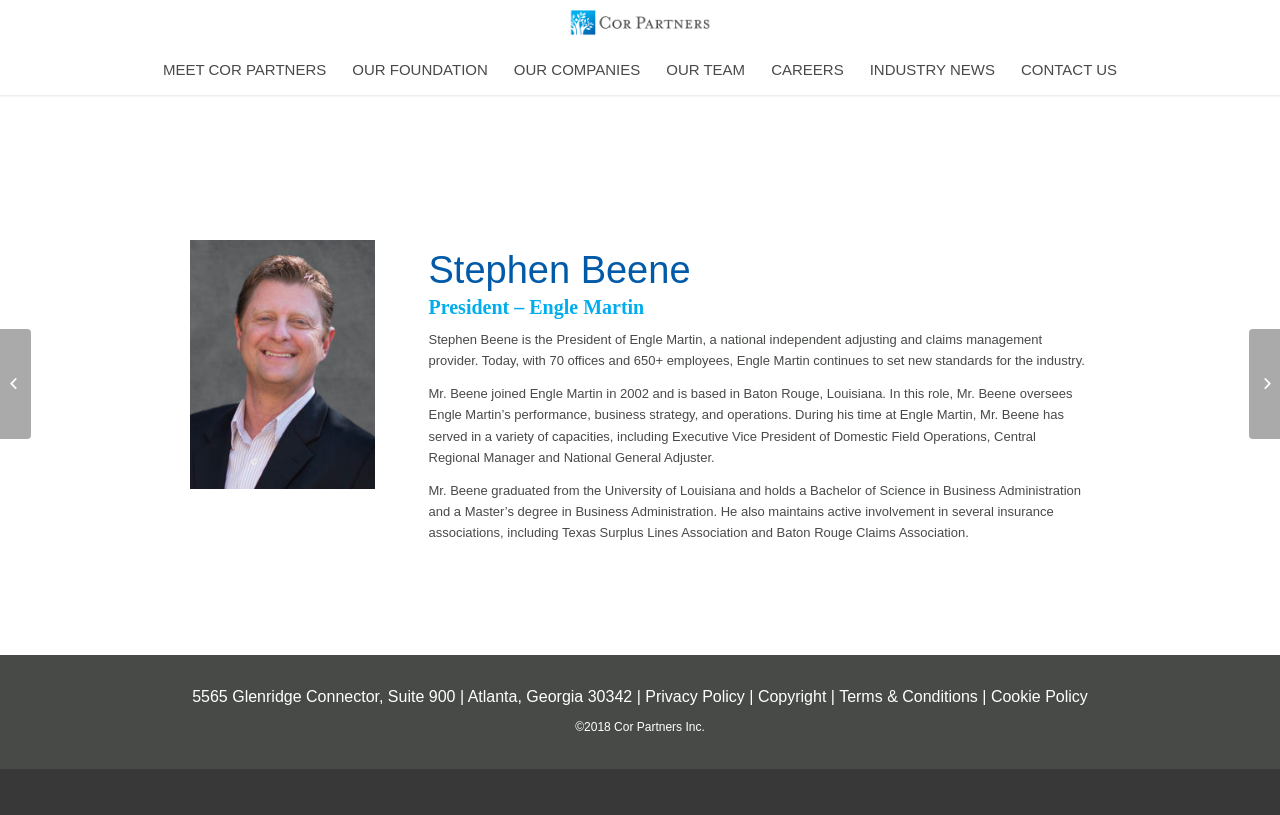Find the bounding box coordinates for the UI element whose description is: "Careers". The coordinates should be four float numbers between 0 and 1, in the format [left, top, right, bottom].

[0.592, 0.055, 0.669, 0.117]